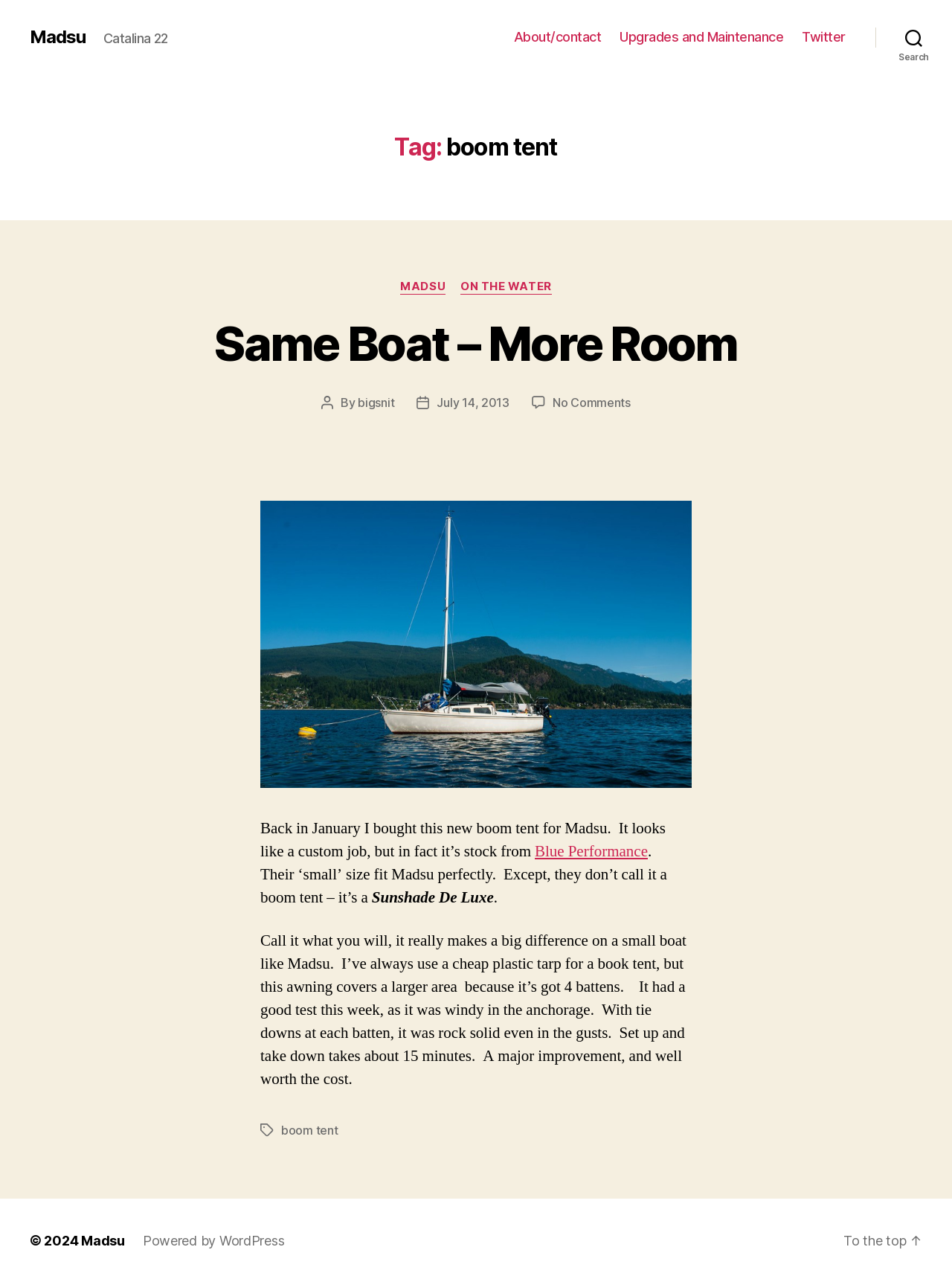Identify the bounding box coordinates of the clickable region required to complete the instruction: "Search for something". The coordinates should be given as four float numbers within the range of 0 and 1, i.e., [left, top, right, bottom].

None